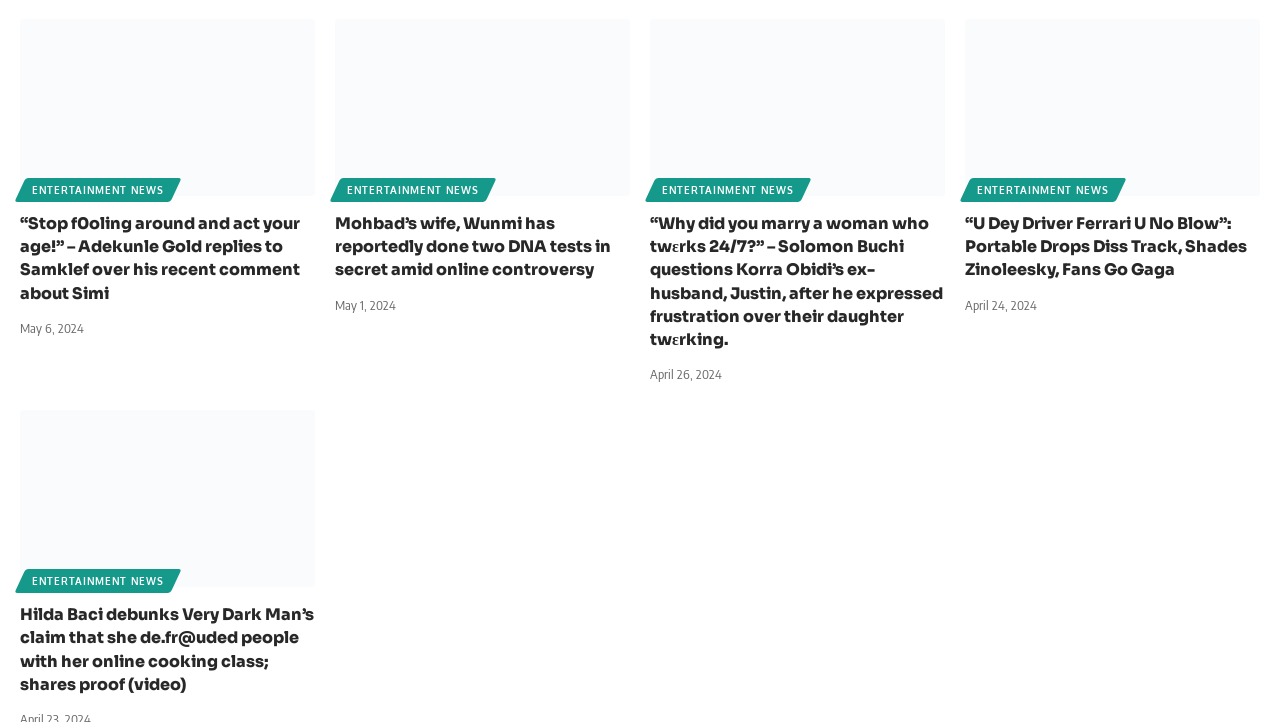What category do all news articles belong to?
Based on the image, answer the question with as much detail as possible.

I observed that each news article has a link with the text 'ENTERTAINMENT NEWS', which suggests that all news articles belong to this category.